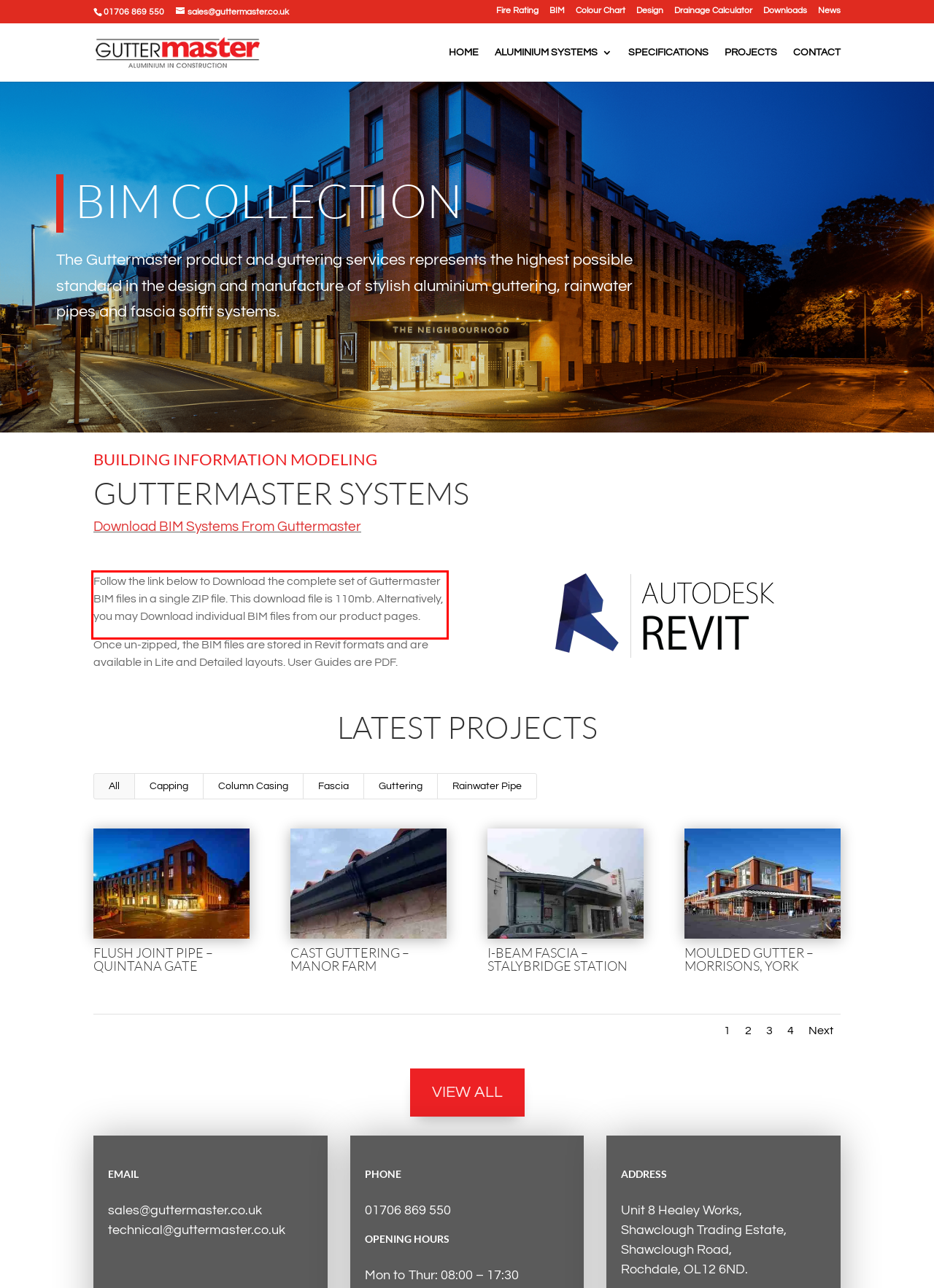Within the screenshot of the webpage, there is a red rectangle. Please recognize and generate the text content inside this red bounding box.

Follow the link below to Download the complete set of Guttermaster BIM files in a single ZIP file. This download file is 110mb. Alternatively, you may Download individual BIM files from our product pages.